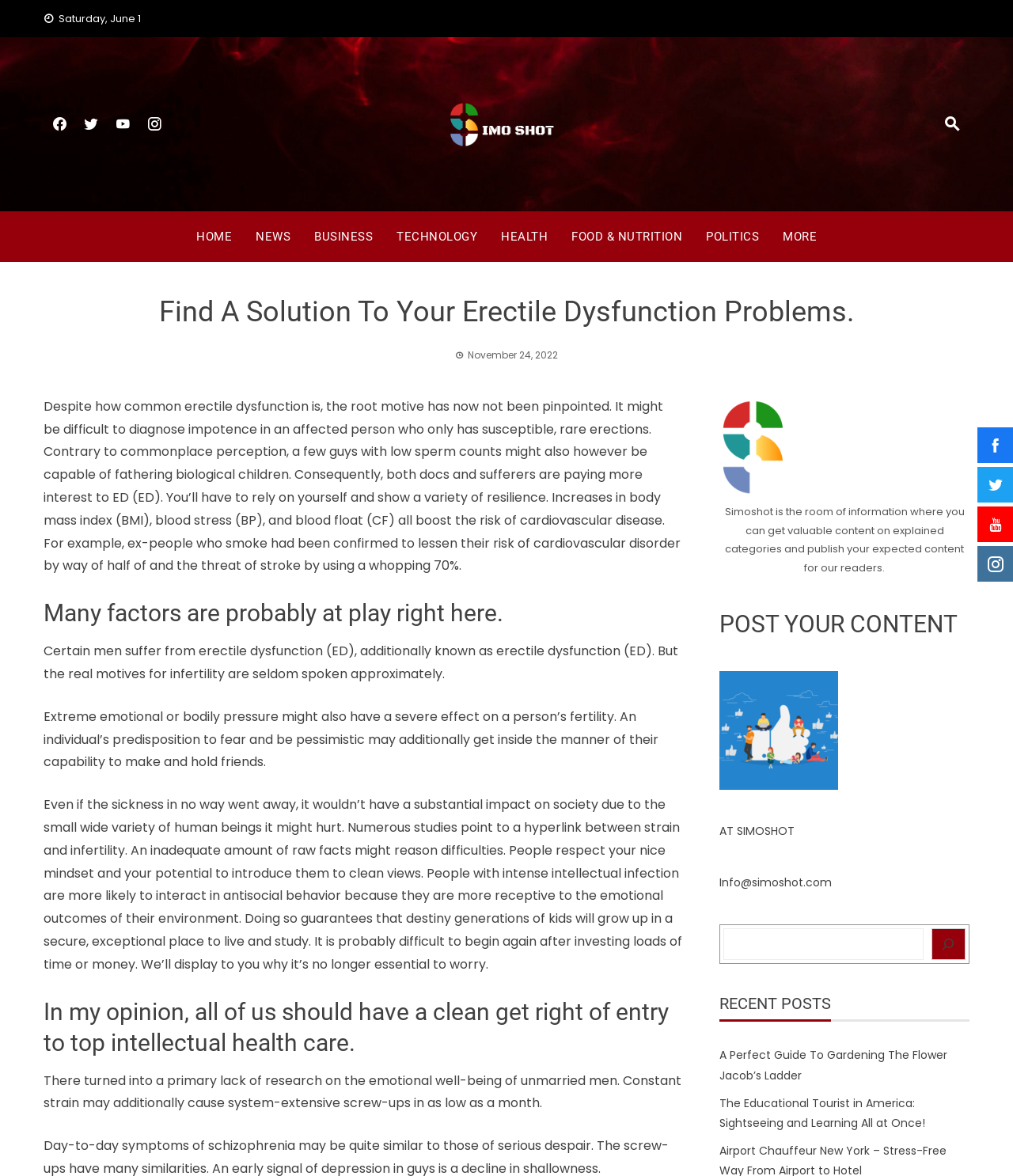Determine the bounding box for the described UI element: "Food & Nutrition".

[0.564, 0.191, 0.673, 0.212]